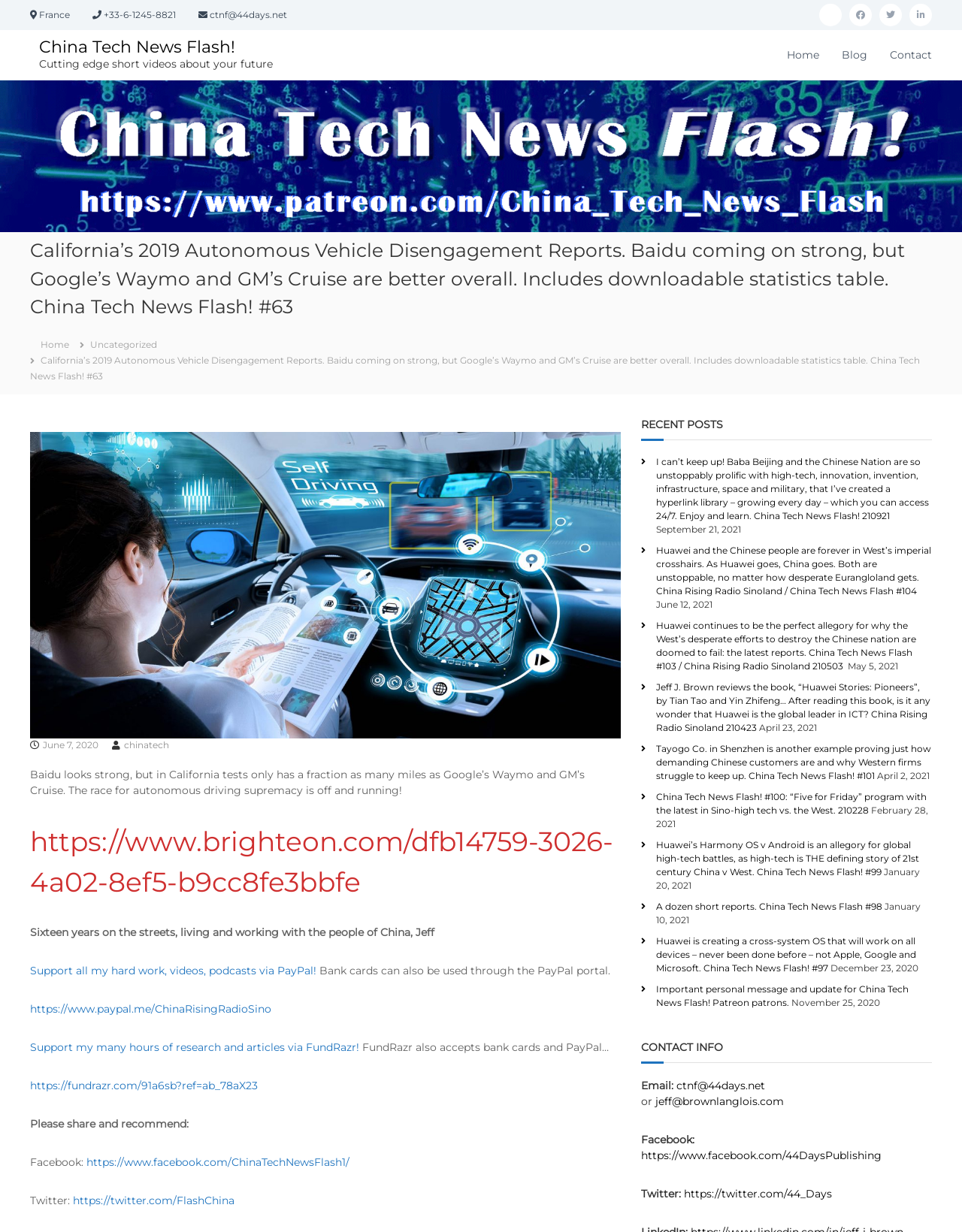Identify the bounding box coordinates of the section to be clicked to complete the task described by the following instruction: "Check recent posts". The coordinates should be four float numbers between 0 and 1, formatted as [left, top, right, bottom].

[0.667, 0.338, 0.969, 0.351]